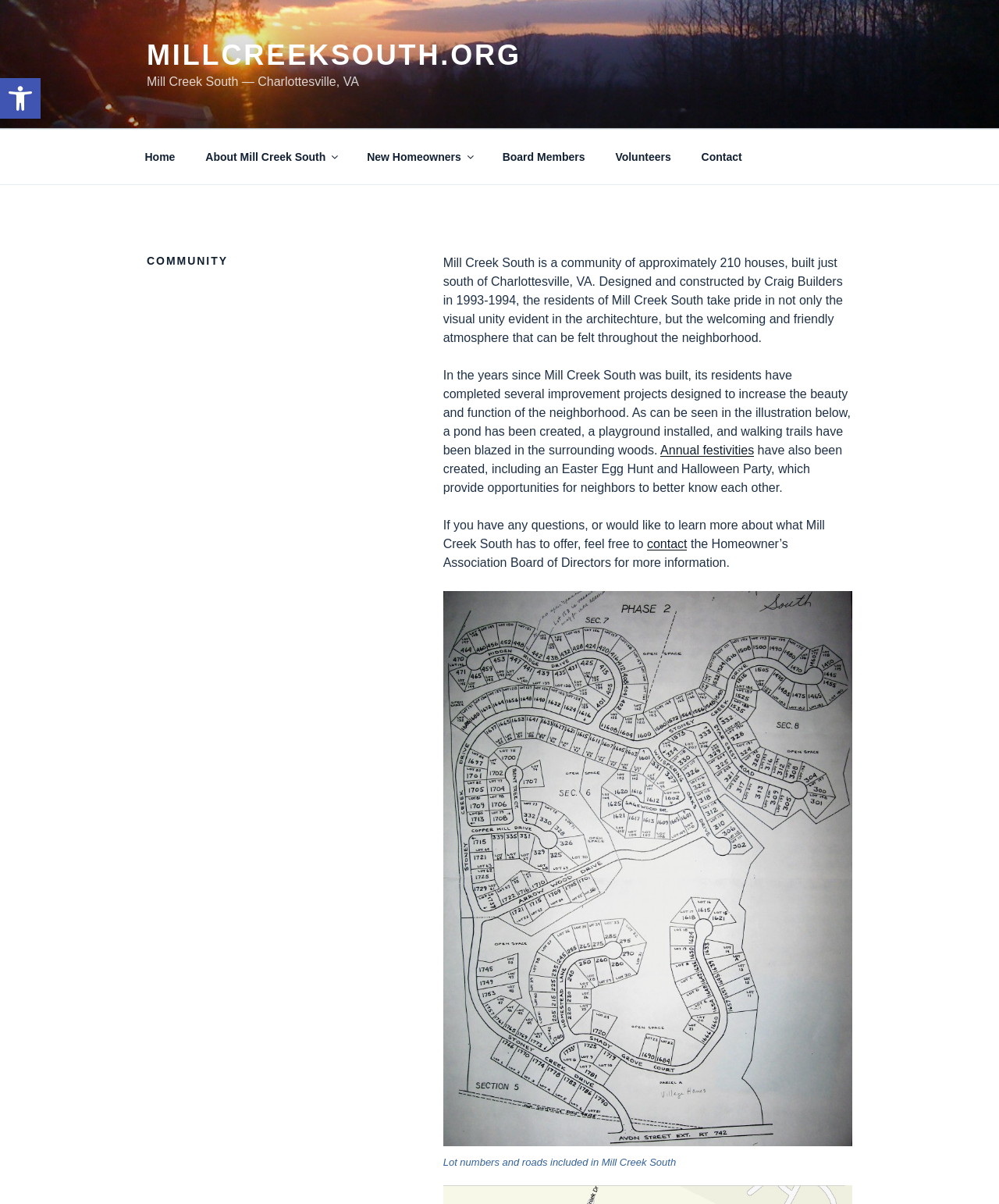Extract the bounding box coordinates for the HTML element that matches this description: "Board Members". The coordinates should be four float numbers between 0 and 1, i.e., [left, top, right, bottom].

[0.489, 0.114, 0.599, 0.146]